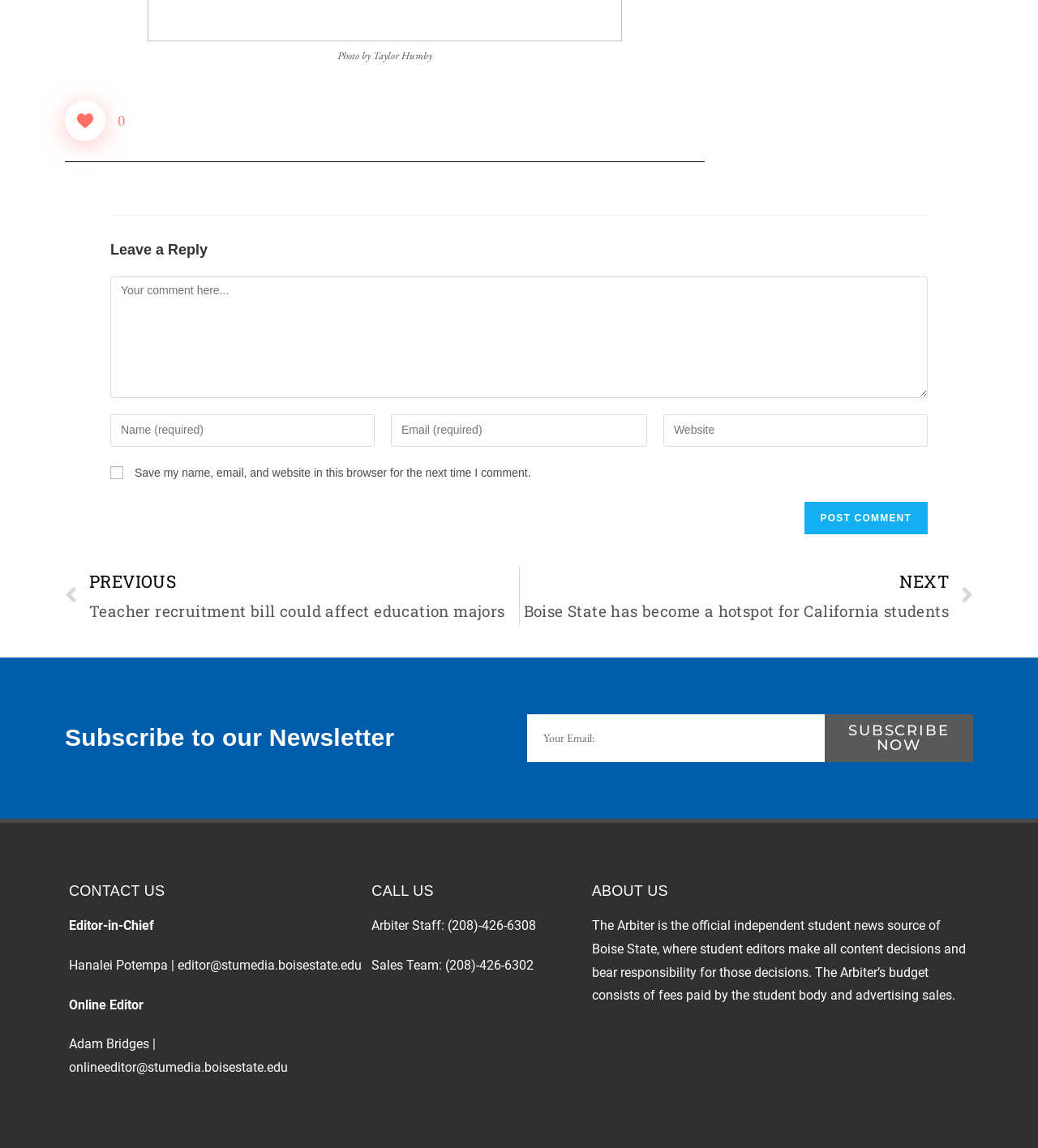Locate the bounding box coordinates of the area where you should click to accomplish the instruction: "Subscribe to the newsletter".

[0.794, 0.622, 0.937, 0.664]